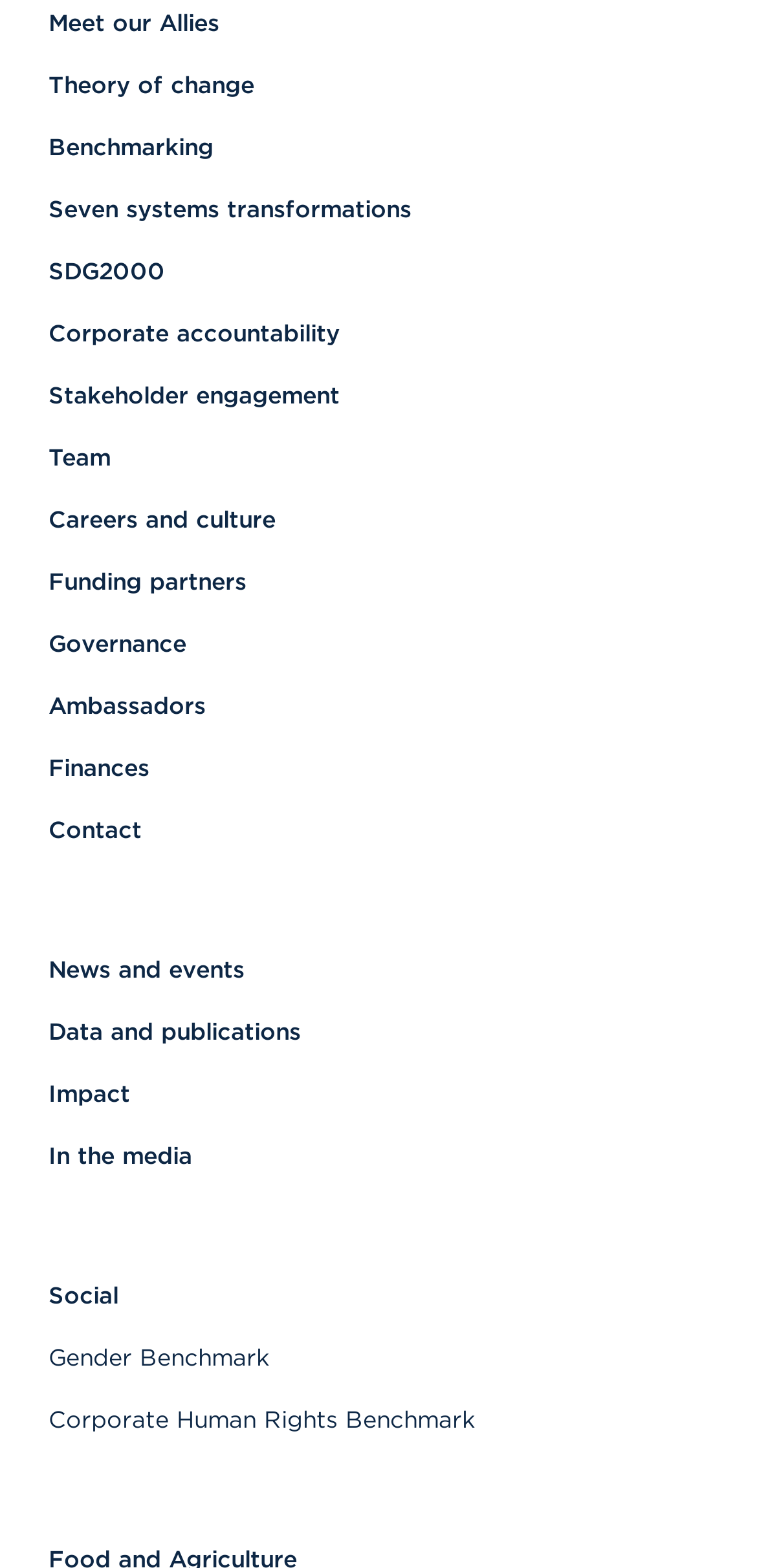Find the UI element described as: "Stakeholder engagement" and predict its bounding box coordinates. Ensure the coordinates are four float numbers between 0 and 1, [left, top, right, bottom].

[0.064, 0.24, 0.936, 0.265]